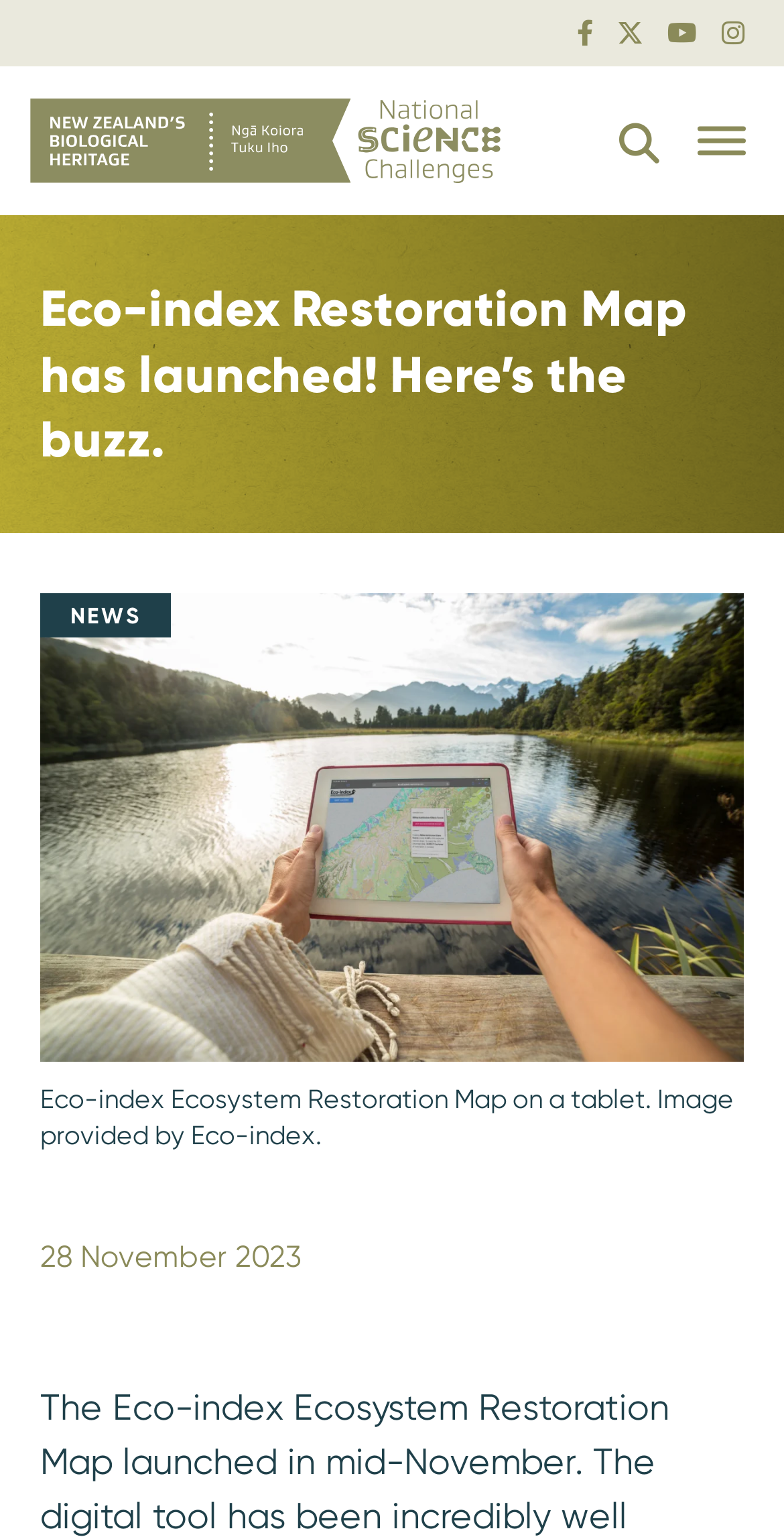What is the date mentioned on the webpage?
Your answer should be a single word or phrase derived from the screenshot.

28 November 2023